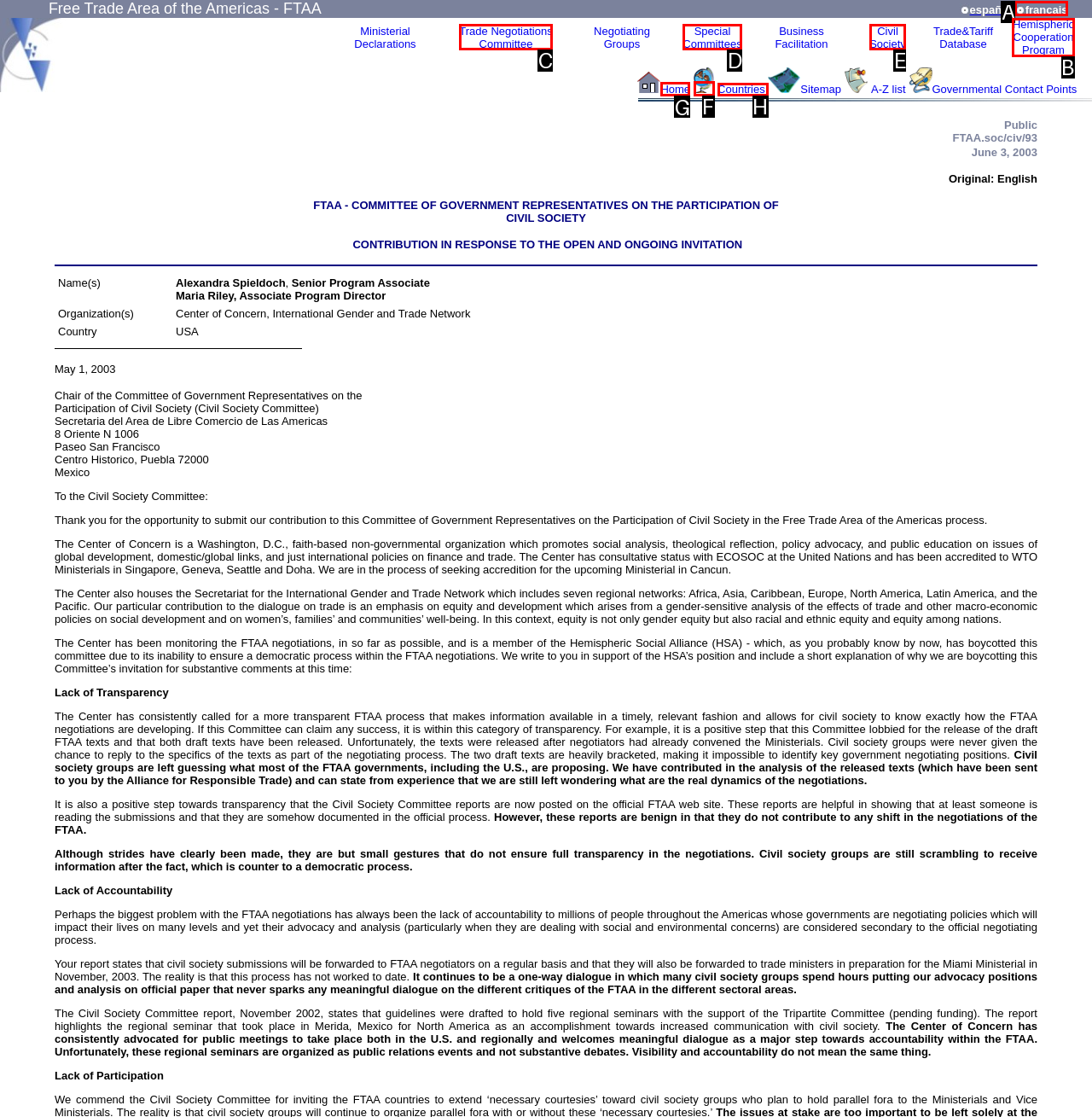Tell me which letter corresponds to the UI element that will allow you to Click the Home link. Answer with the letter directly.

G